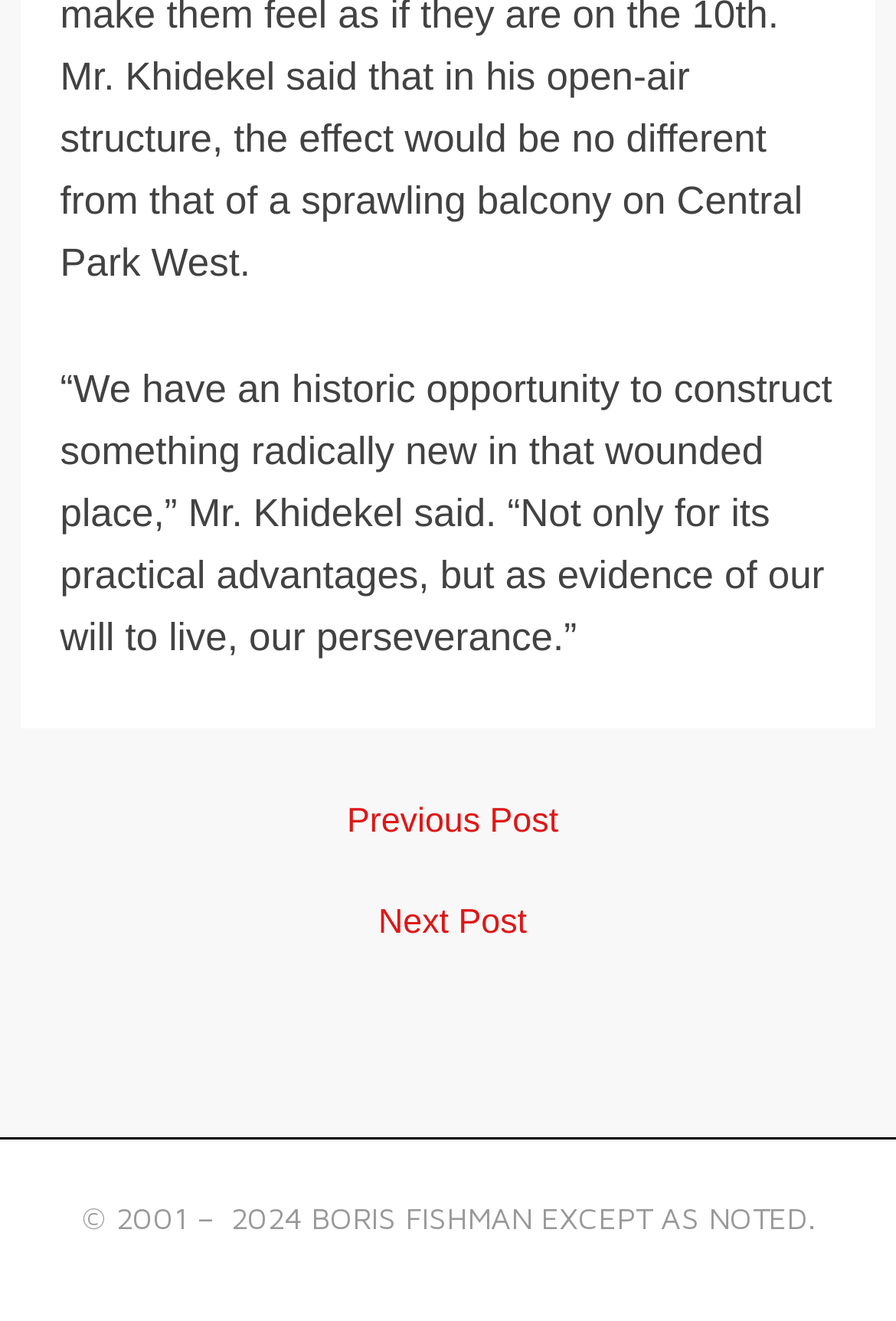What is the topic of the quote?
Please provide a single word or phrase answer based on the image.

Will to live